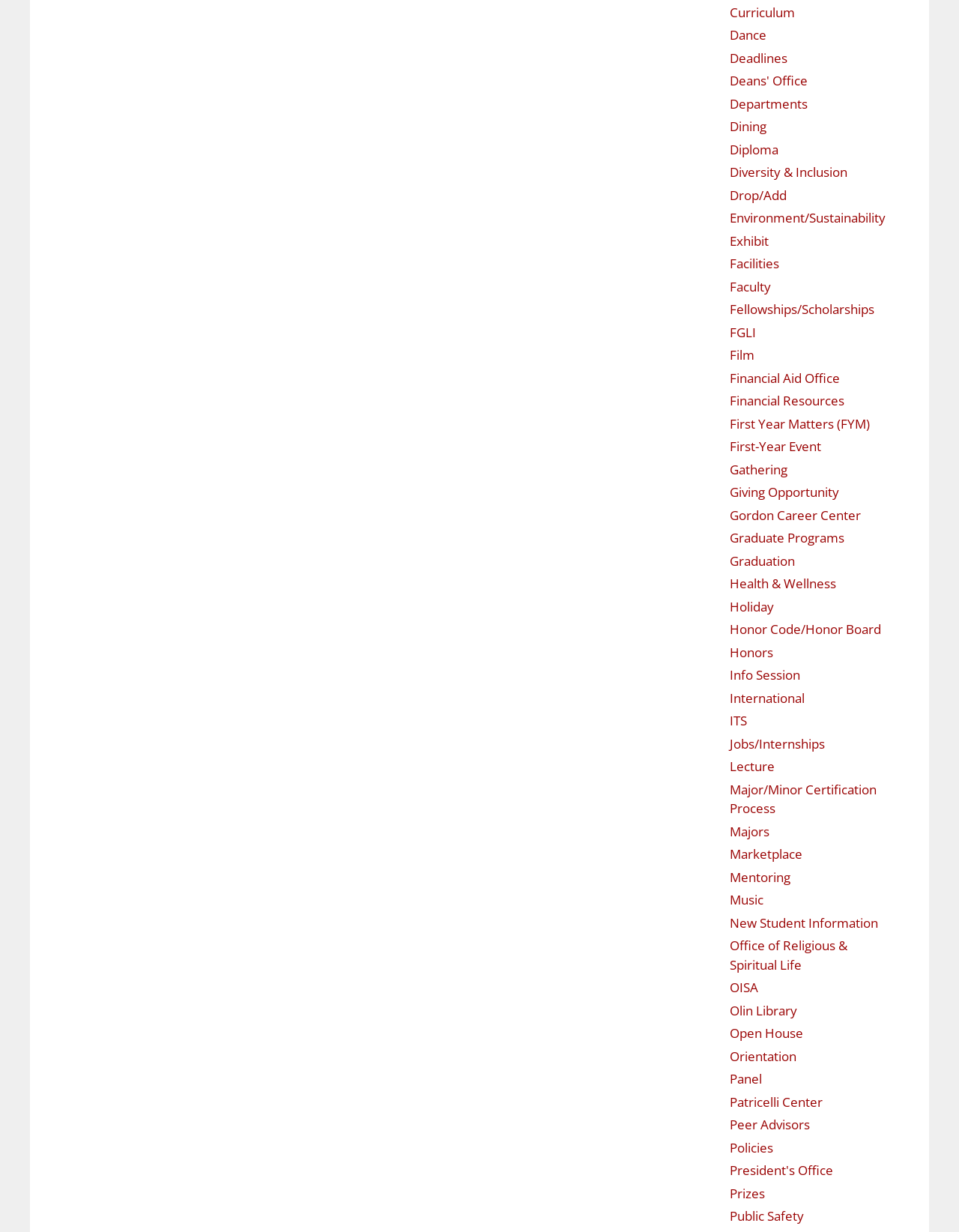Locate the bounding box coordinates of the element I should click to achieve the following instruction: "Access the 'Gordon Career Center'".

[0.761, 0.412, 0.897, 0.426]